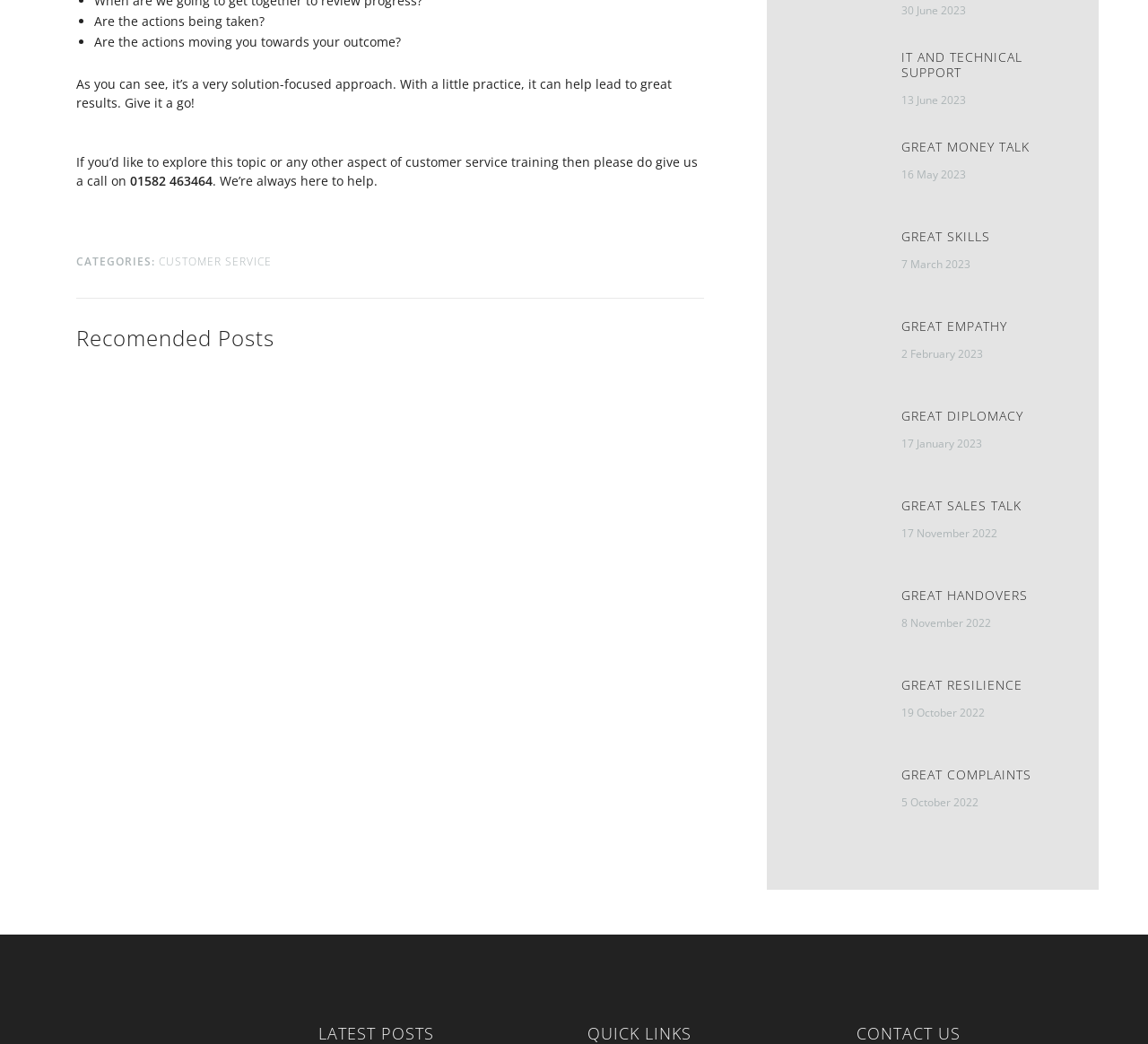What is the topic of the first recommended post?
Look at the image and provide a short answer using one word or a phrase.

A TIP FOR CUSTOMER SERVICE TEAM LEADERS: FOCUS ON ACCOUNTABILITY